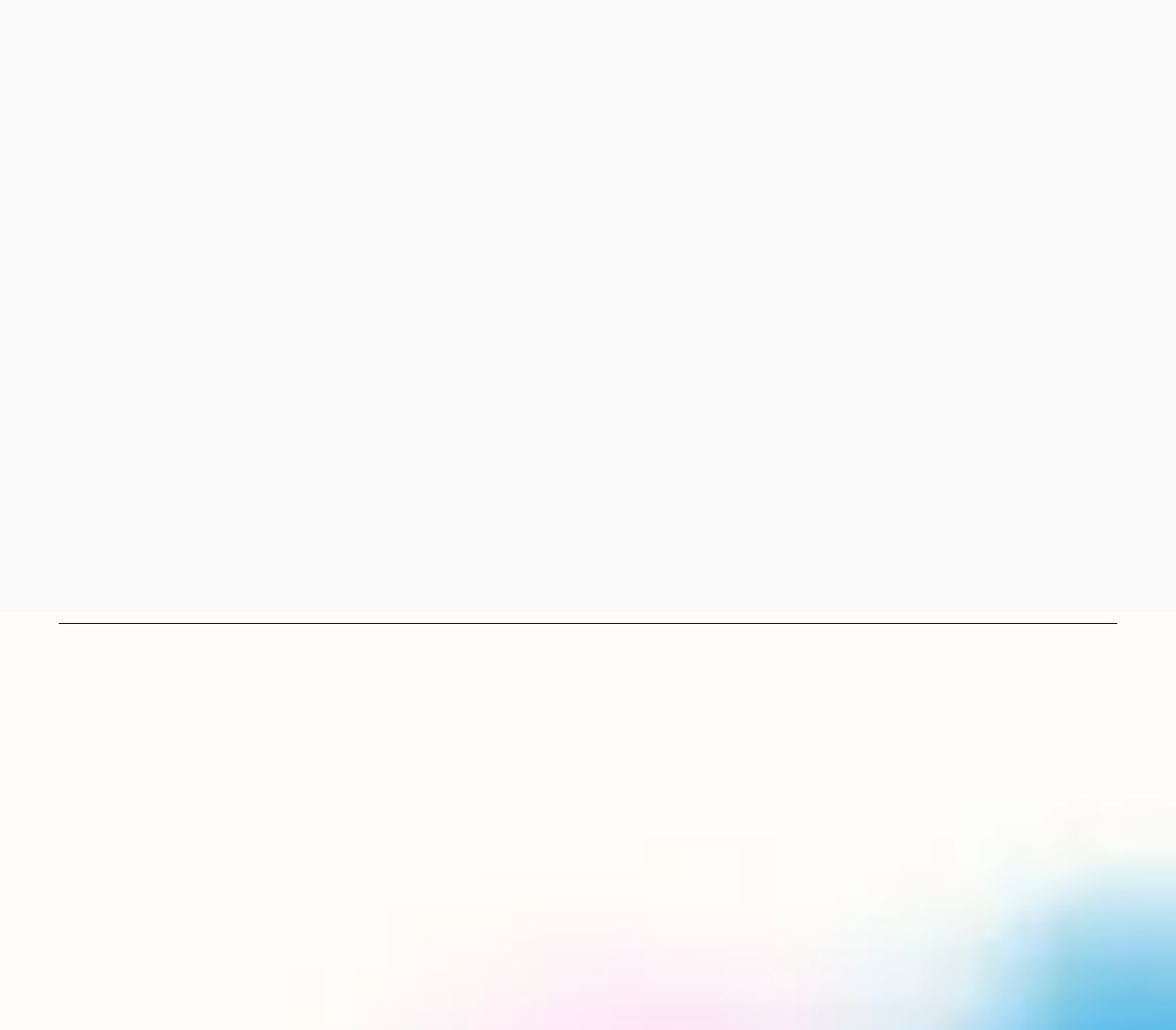Pinpoint the bounding box coordinates of the clickable area needed to execute the instruction: "Enter email". The coordinates should be specified as four float numbers between 0 and 1, i.e., [left, top, right, bottom].

[0.158, 0.255, 0.494, 0.298]